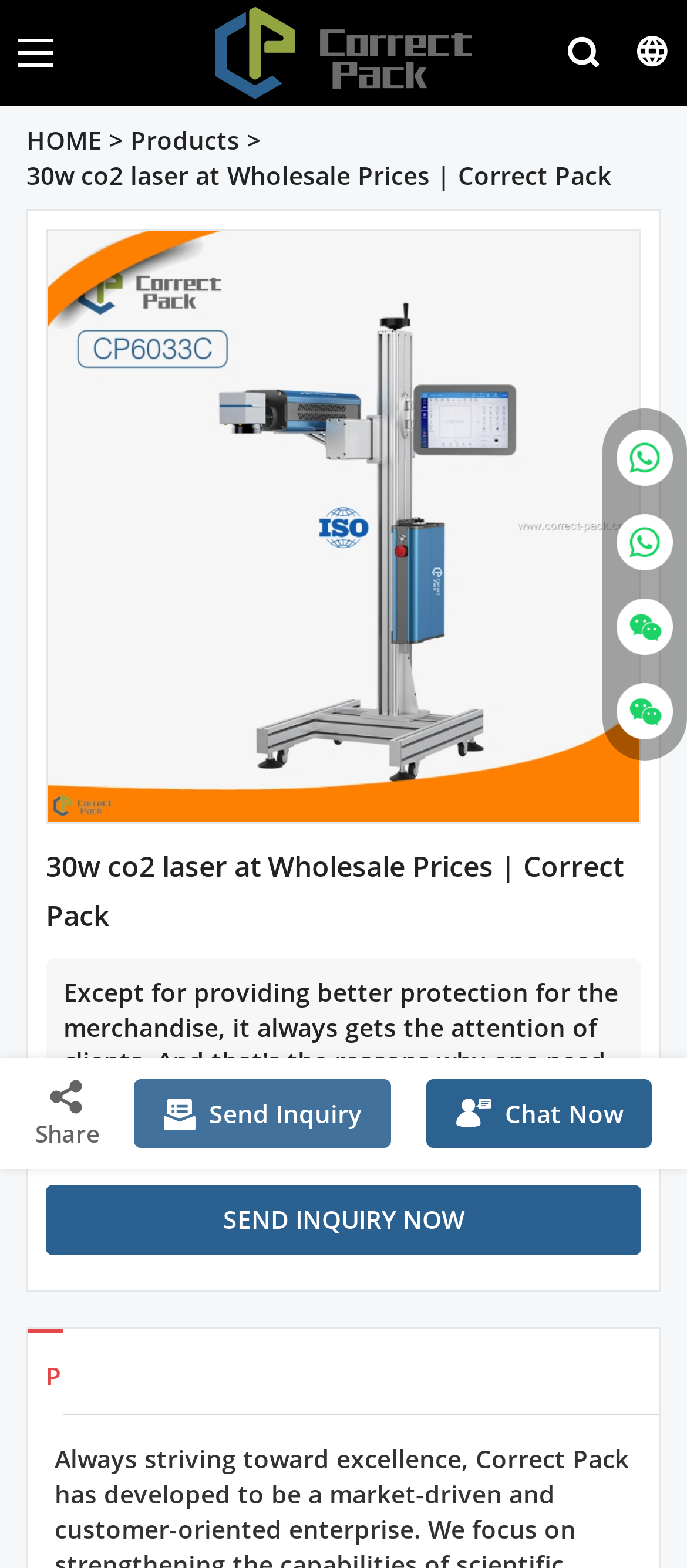Locate the bounding box coordinates of the area where you should click to accomplish the instruction: "Send an inquiry about 30w co2 laser".

[0.067, 0.755, 0.933, 0.8]